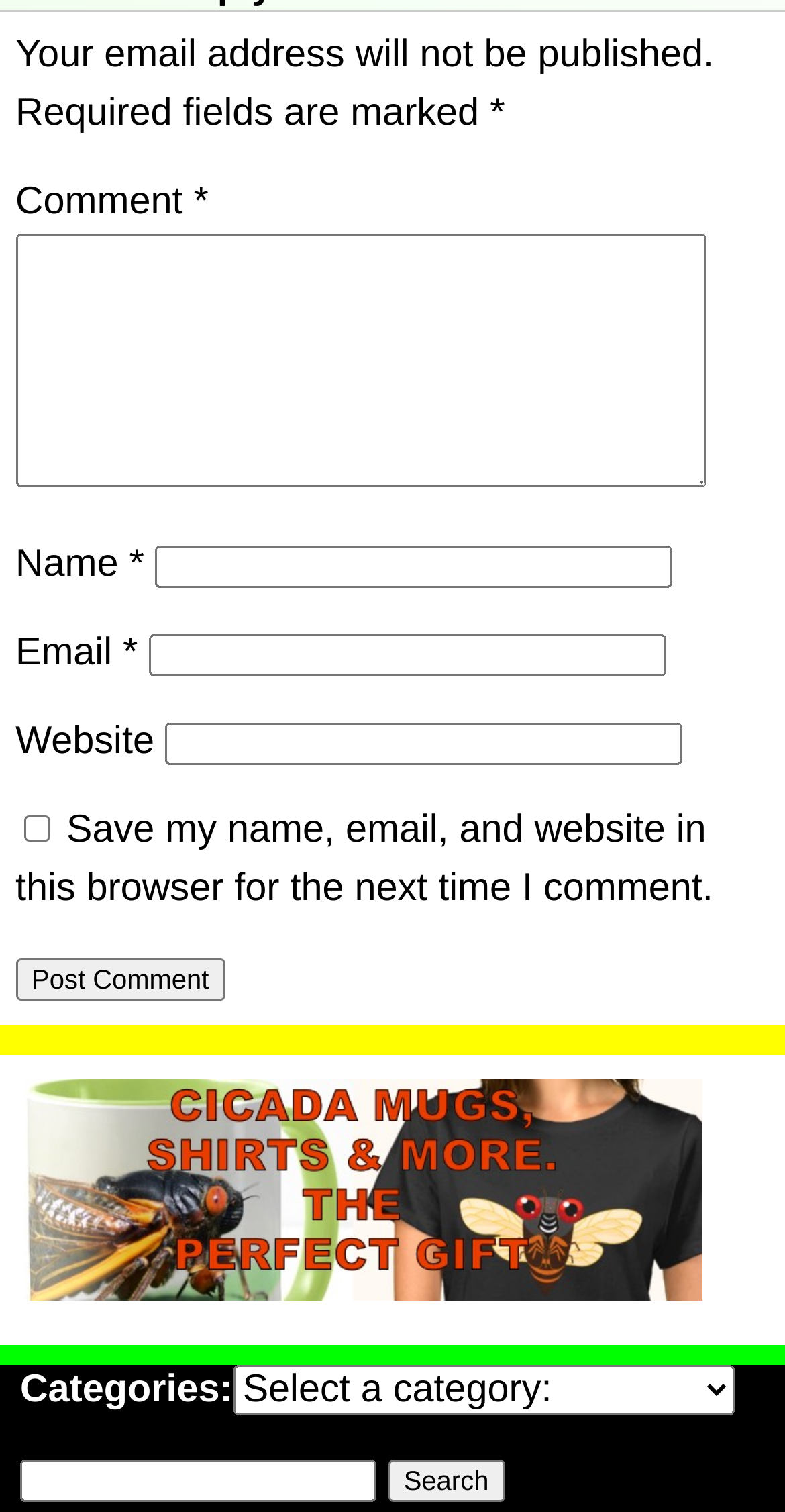What is the label of the button below the comment field?
Refer to the image and respond with a one-word or short-phrase answer.

Post Comment